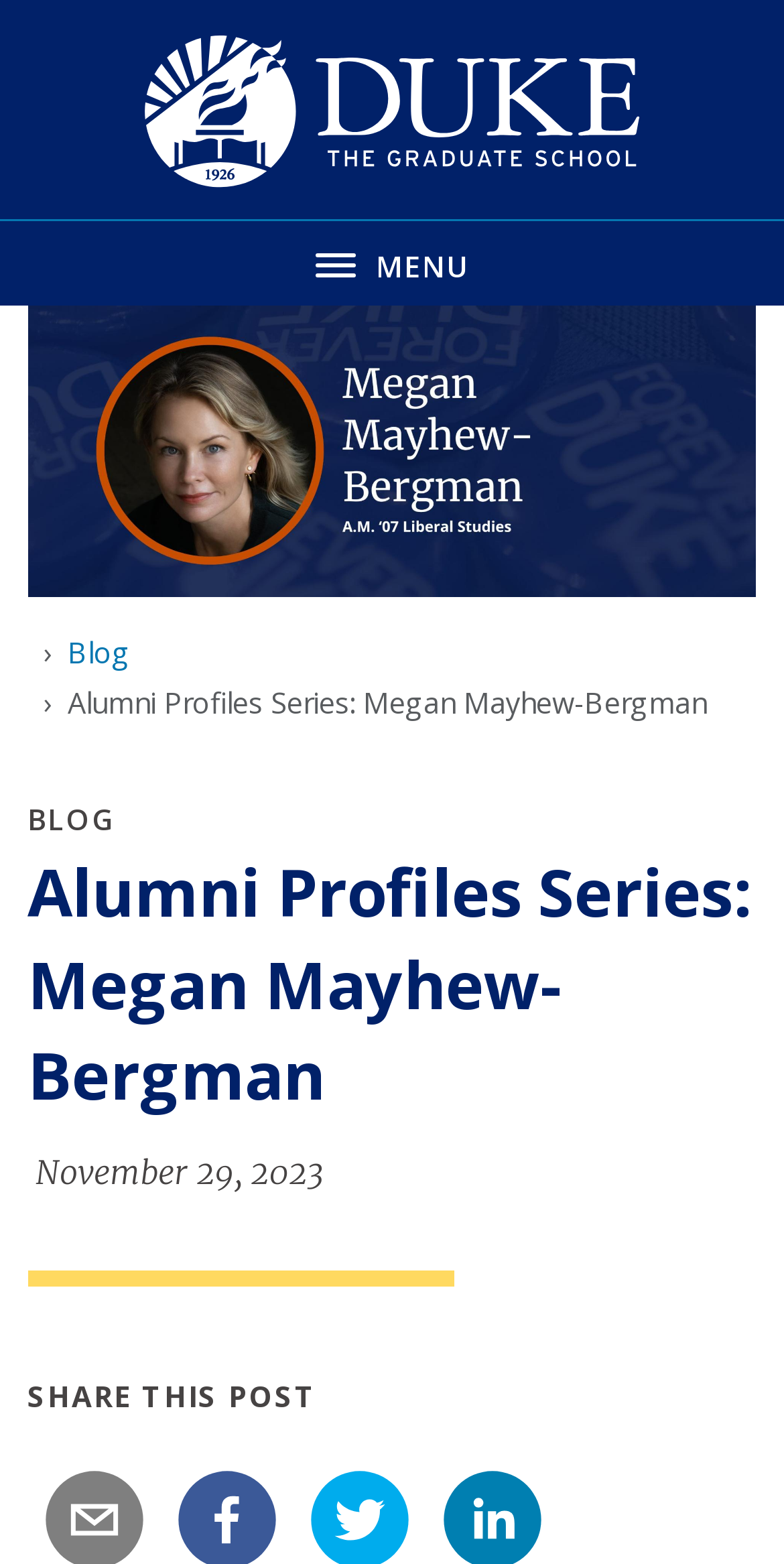Find and extract the text of the primary heading on the webpage.

Alumni Profiles Series: Megan Mayhew-Bergman